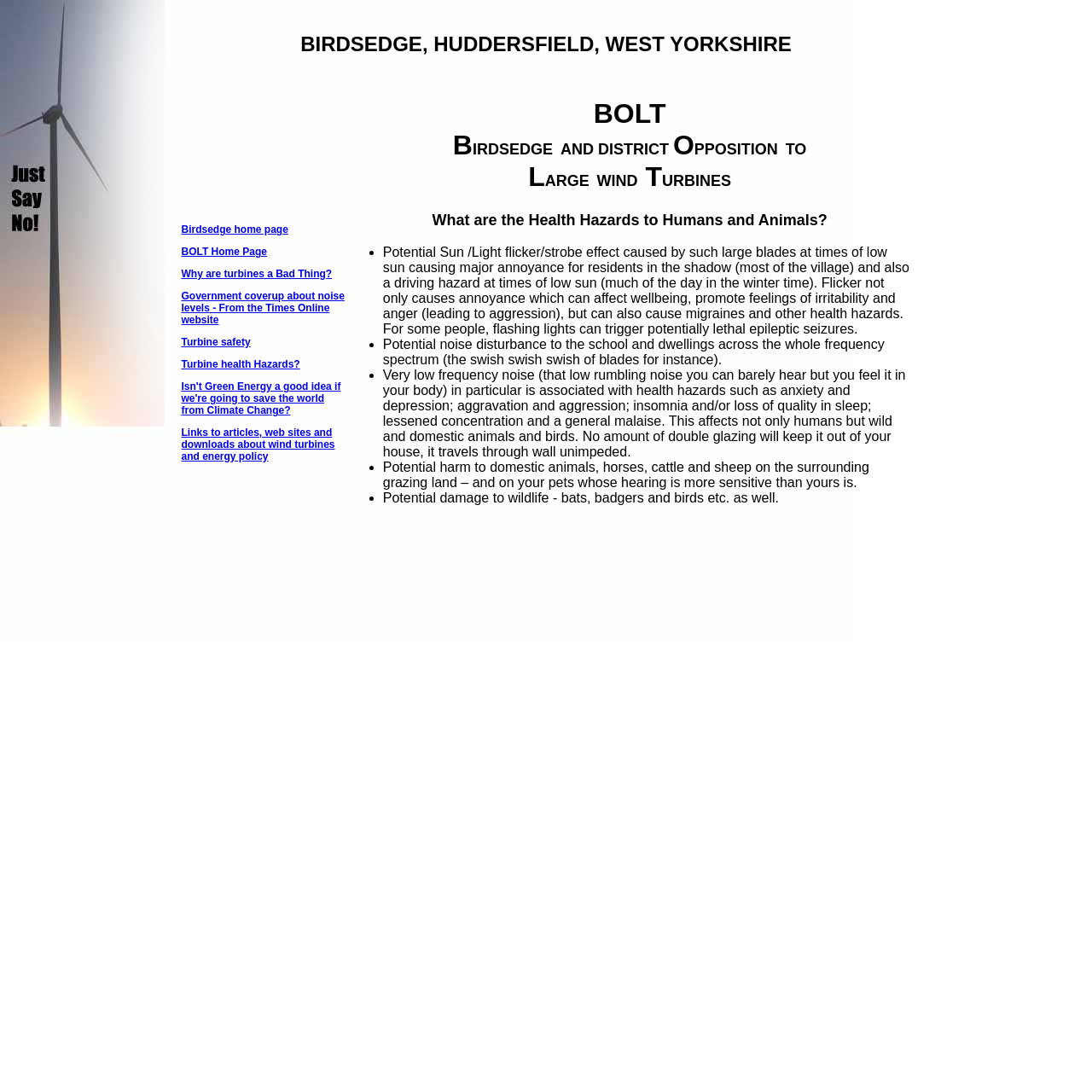Kindly determine the bounding box coordinates of the area that needs to be clicked to fulfill this instruction: "Learn about Government coverup about noise levels".

[0.166, 0.266, 0.316, 0.298]